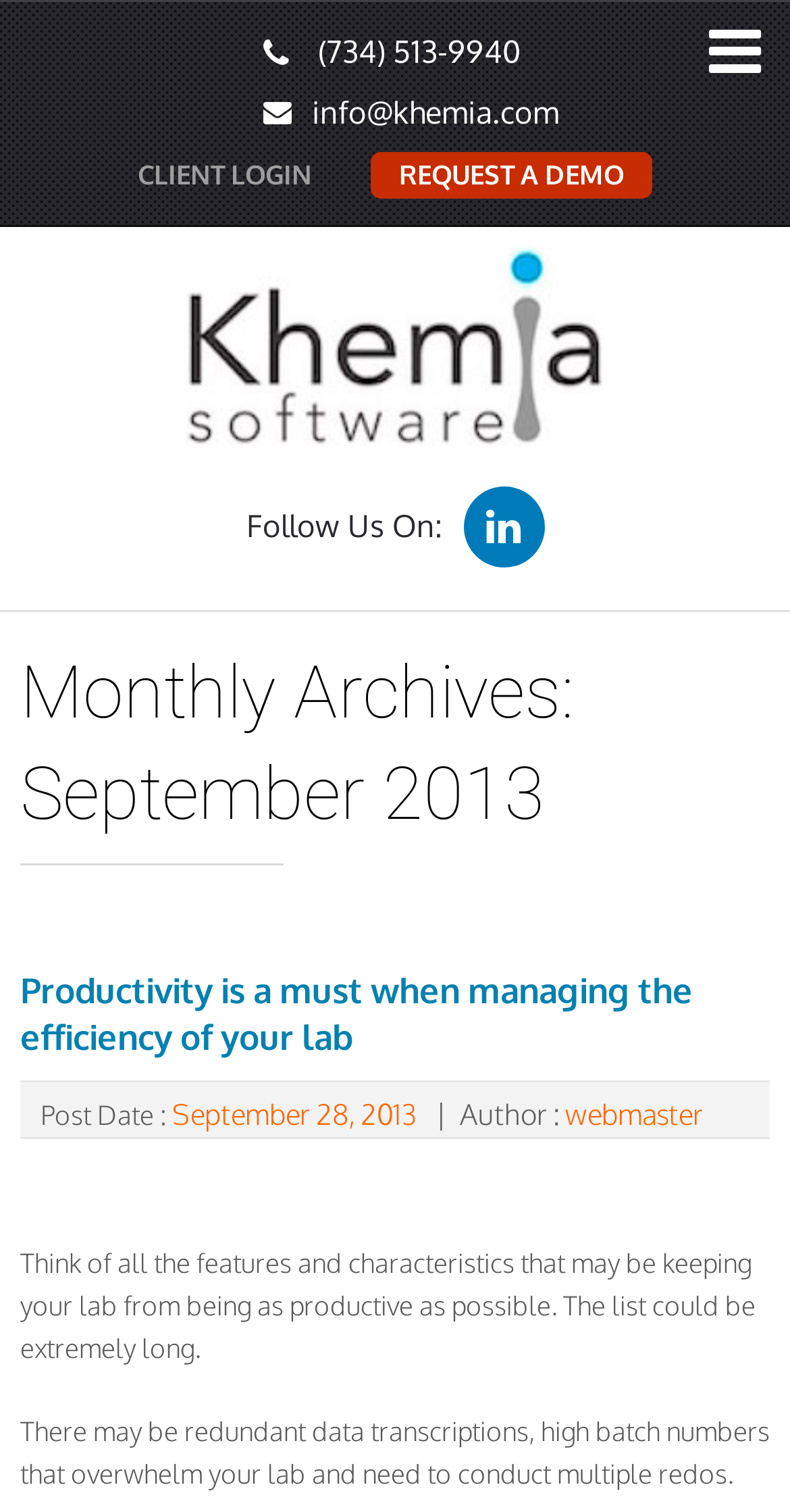Extract the bounding box for the UI element that matches this description: "title="LIMS Software USA"".

[0.208, 0.164, 0.792, 0.295]